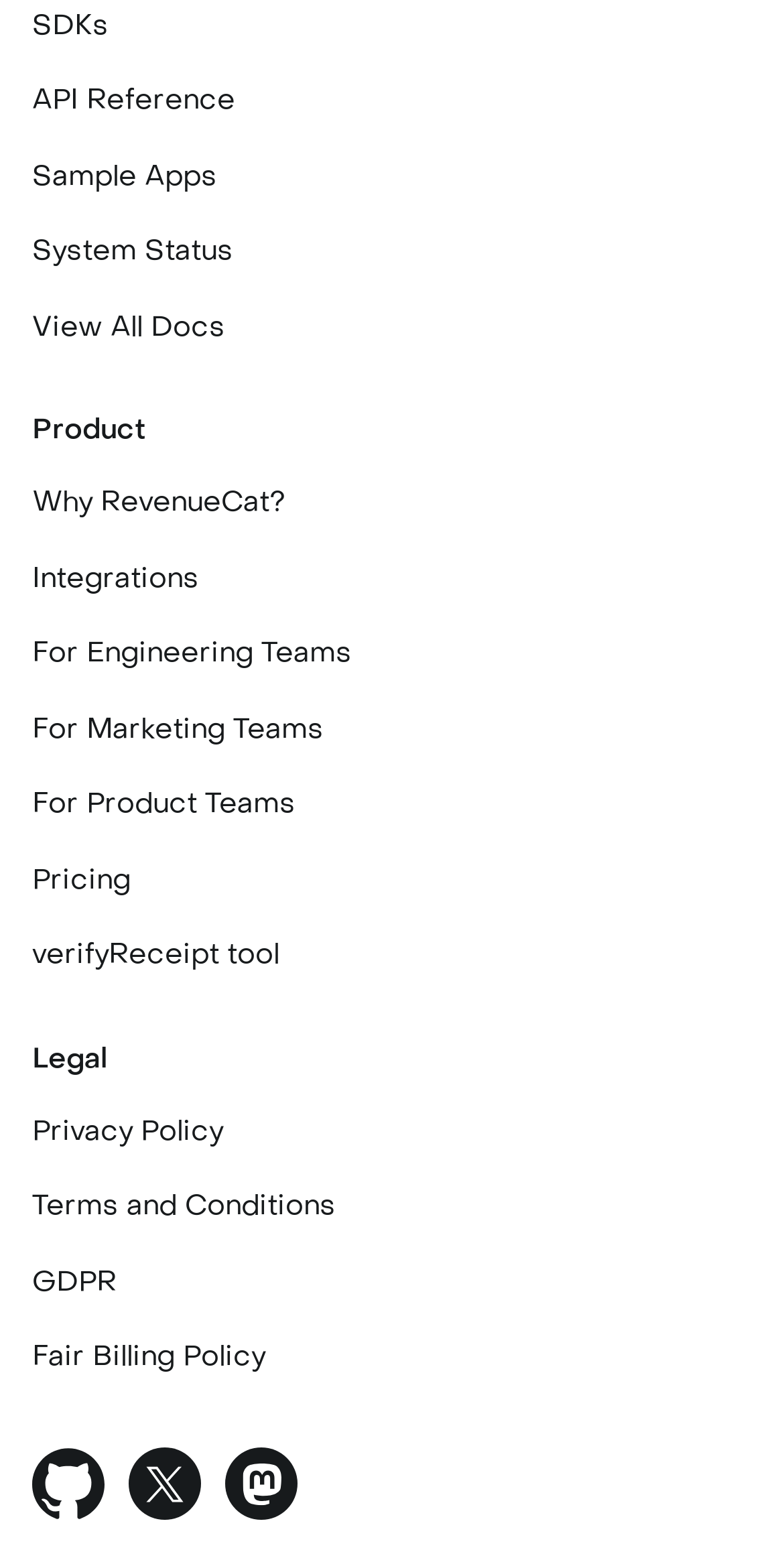Locate the bounding box coordinates of the segment that needs to be clicked to meet this instruction: "Explore Sample Apps".

[0.041, 0.091, 0.277, 0.134]